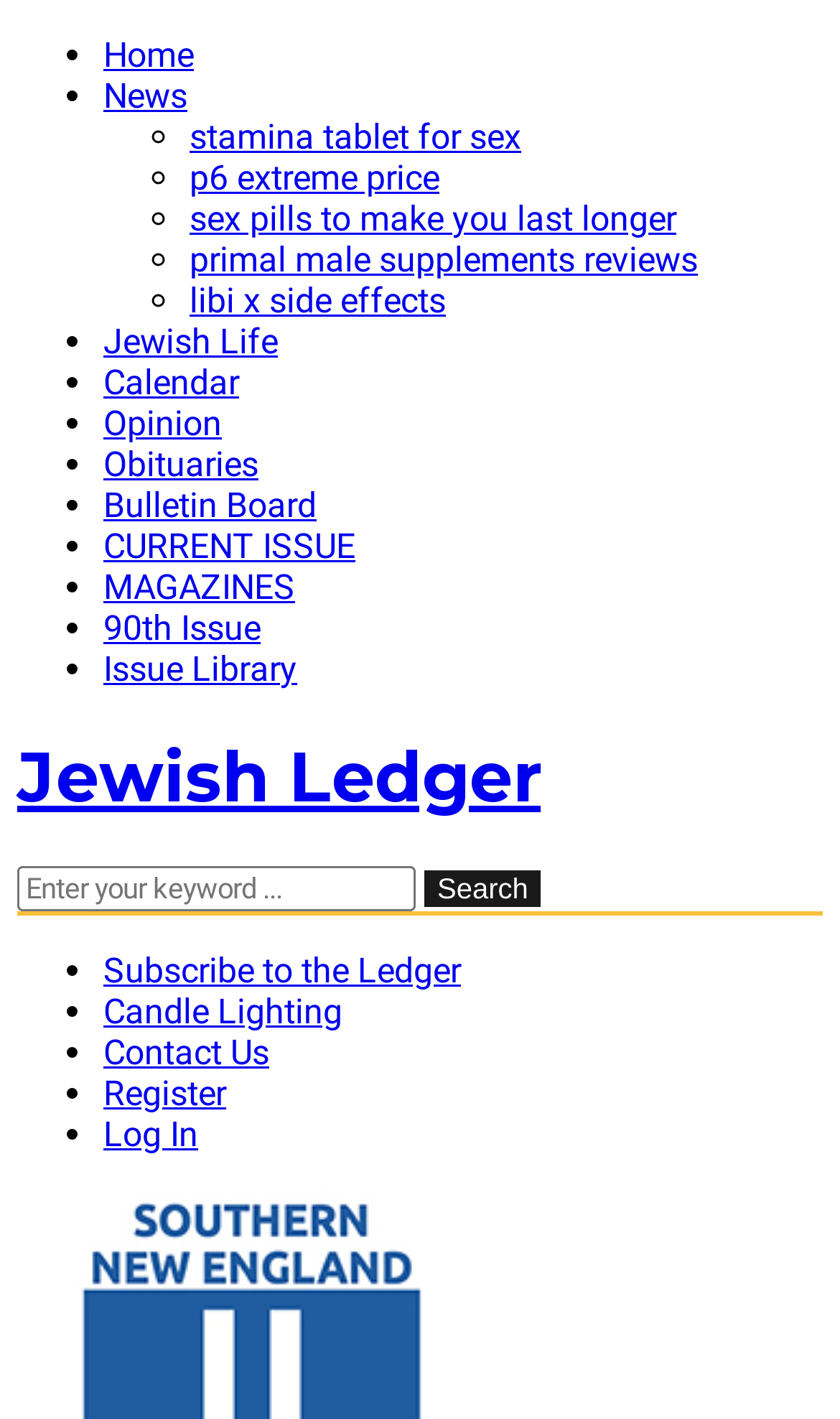Using the information in the image, give a comprehensive answer to the question: 
What is the purpose of the textbox?

The textbox is located below the heading and has a placeholder text 'Enter your keyword...'. This suggests that the purpose of the textbox is to allow users to enter a keyword for searching.